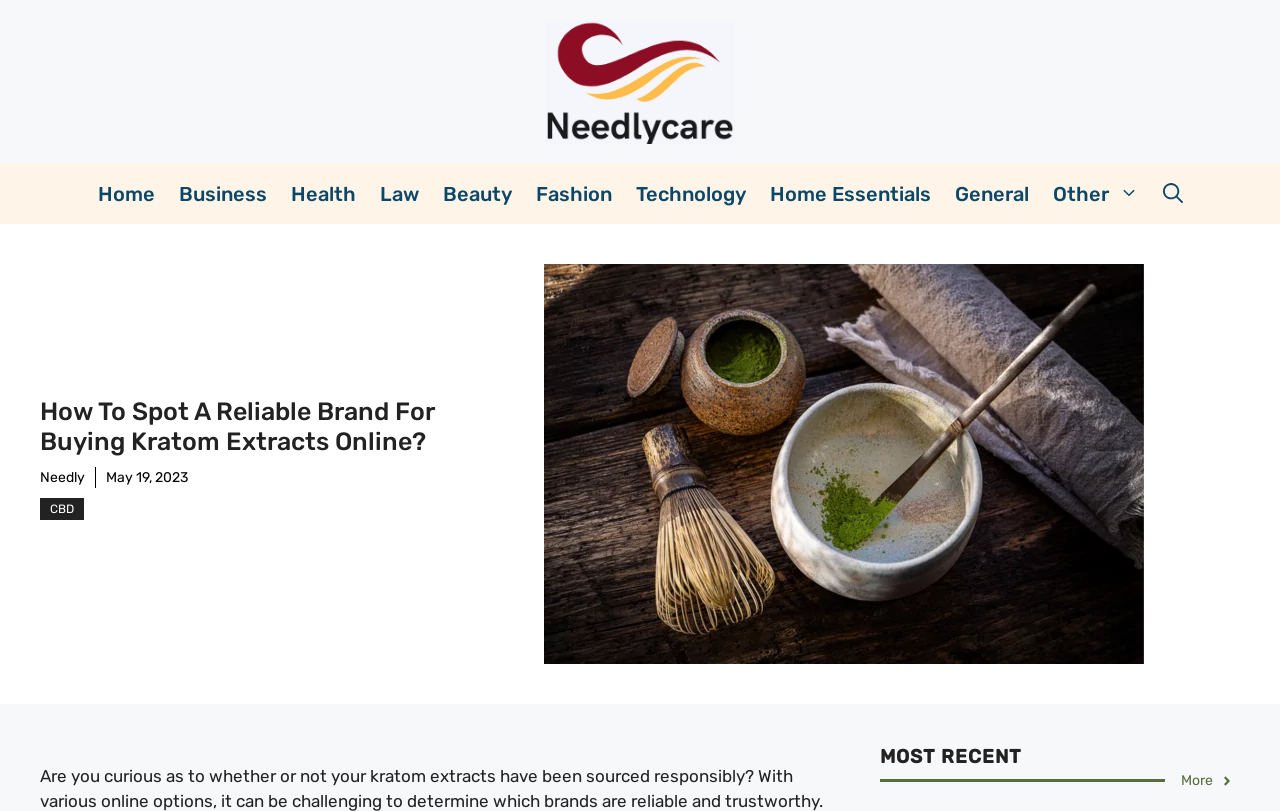Please answer the following query using a single word or phrase: 
What is the date of the article?

May 19, 2023